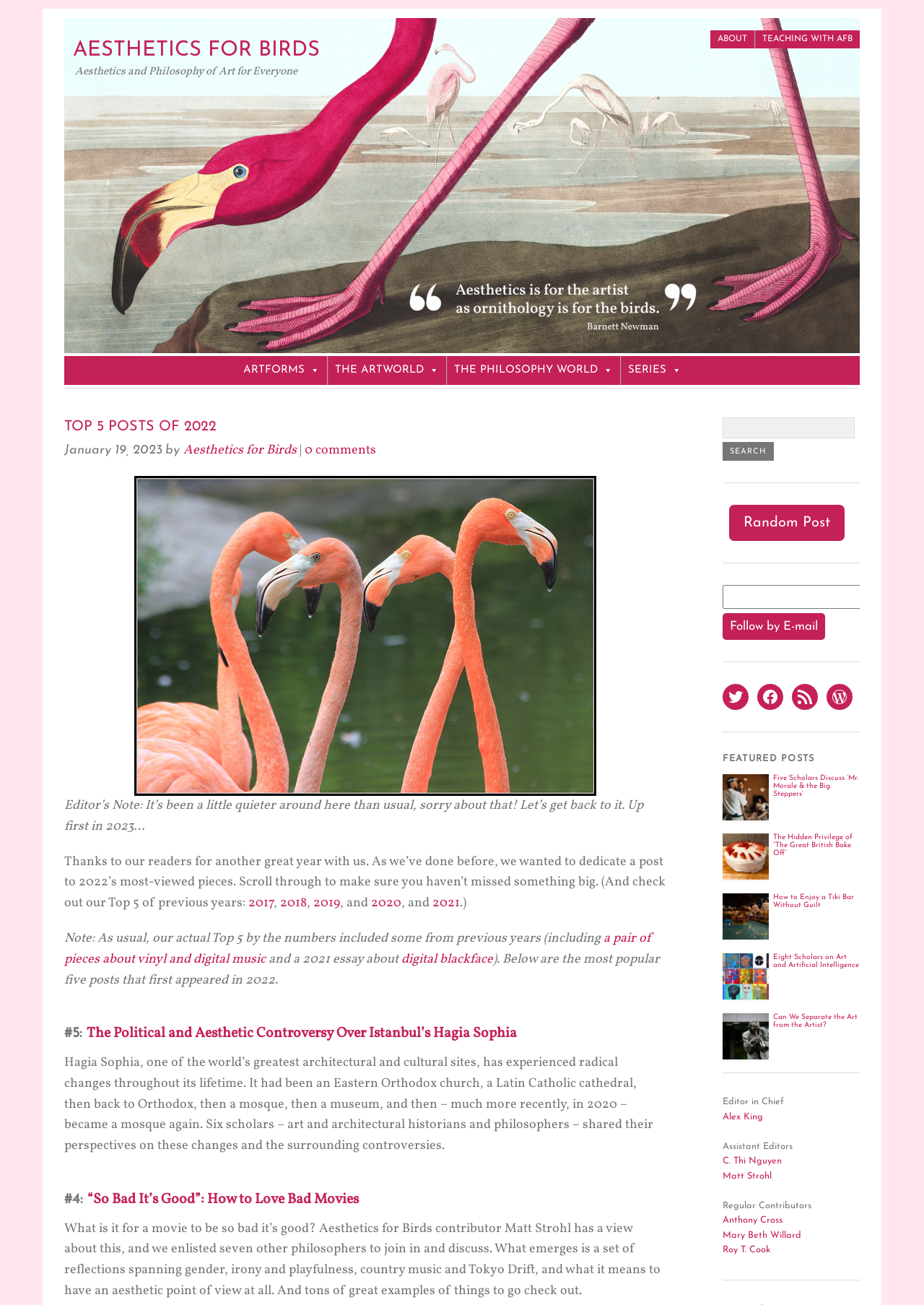How many social media links are available?
Using the image as a reference, answer the question in detail.

The number of social media links can be determined by counting the links to social media platforms, such as Twitter, Facebook, RSS Feed, and WordPress. There are 4 such links, indicating that there are 4 social media links available.